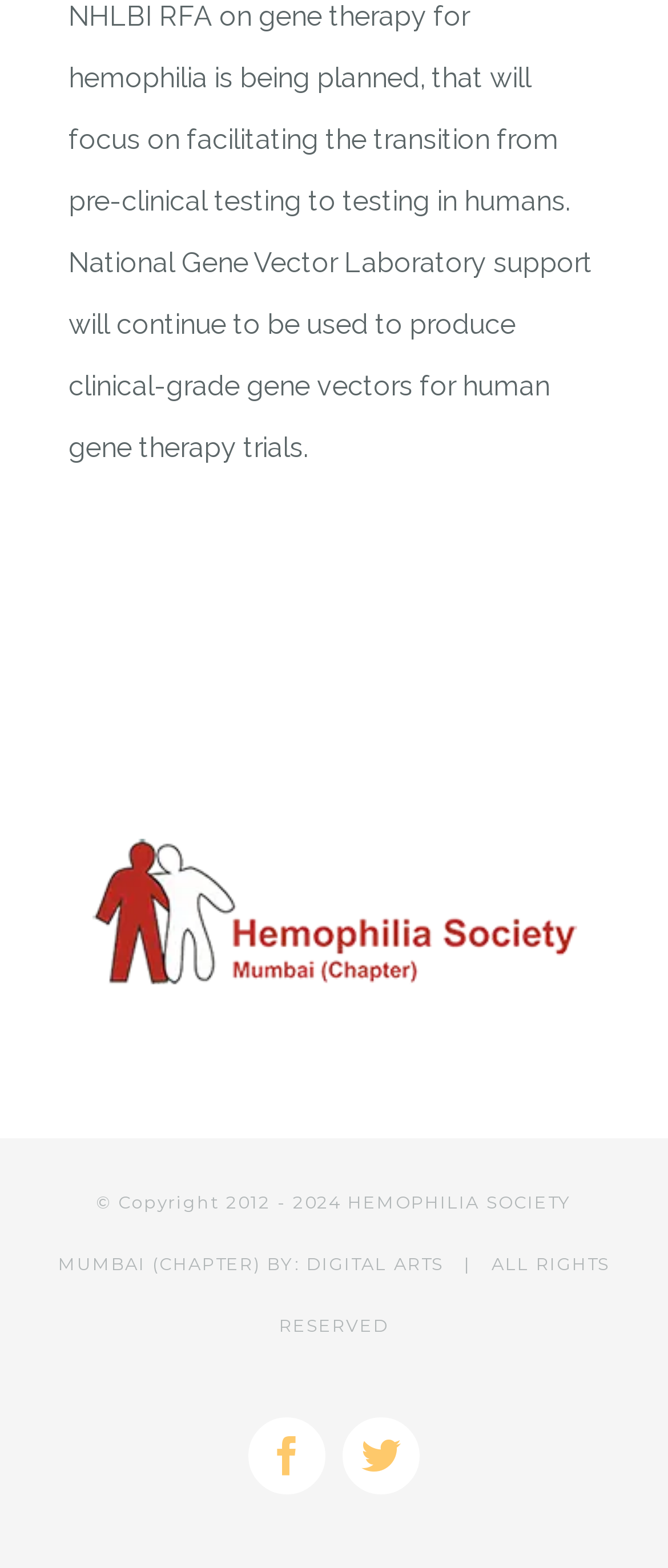Find the bounding box of the element with the following description: "DIGITAL ARTS". The coordinates must be four float numbers between 0 and 1, formatted as [left, top, right, bottom].

[0.459, 0.799, 0.664, 0.813]